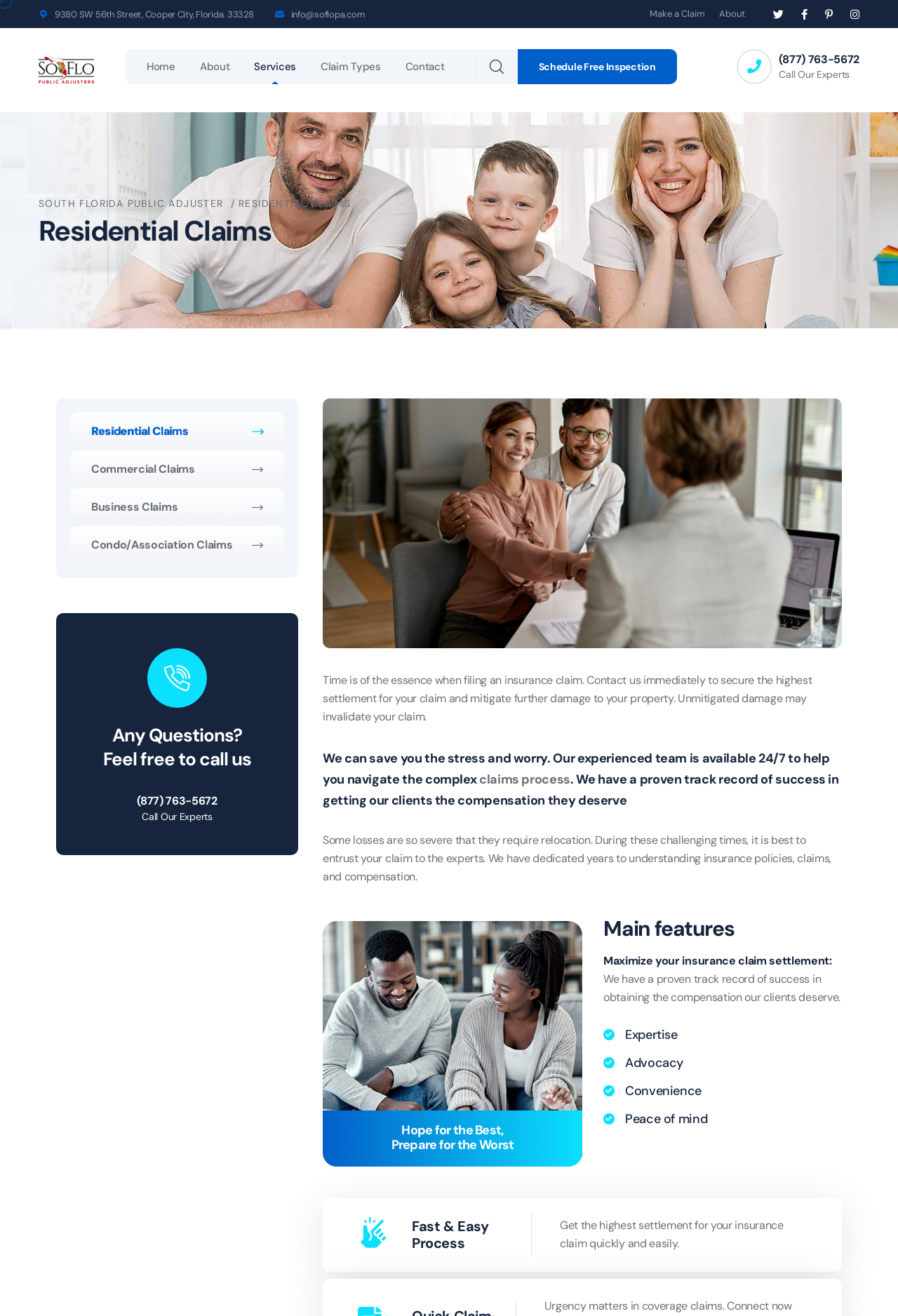Answer the following query concisely with a single word or phrase:
What is the address of SoFlo PA?

9380 SW 56th Street, Cooper City, Florida. 33328